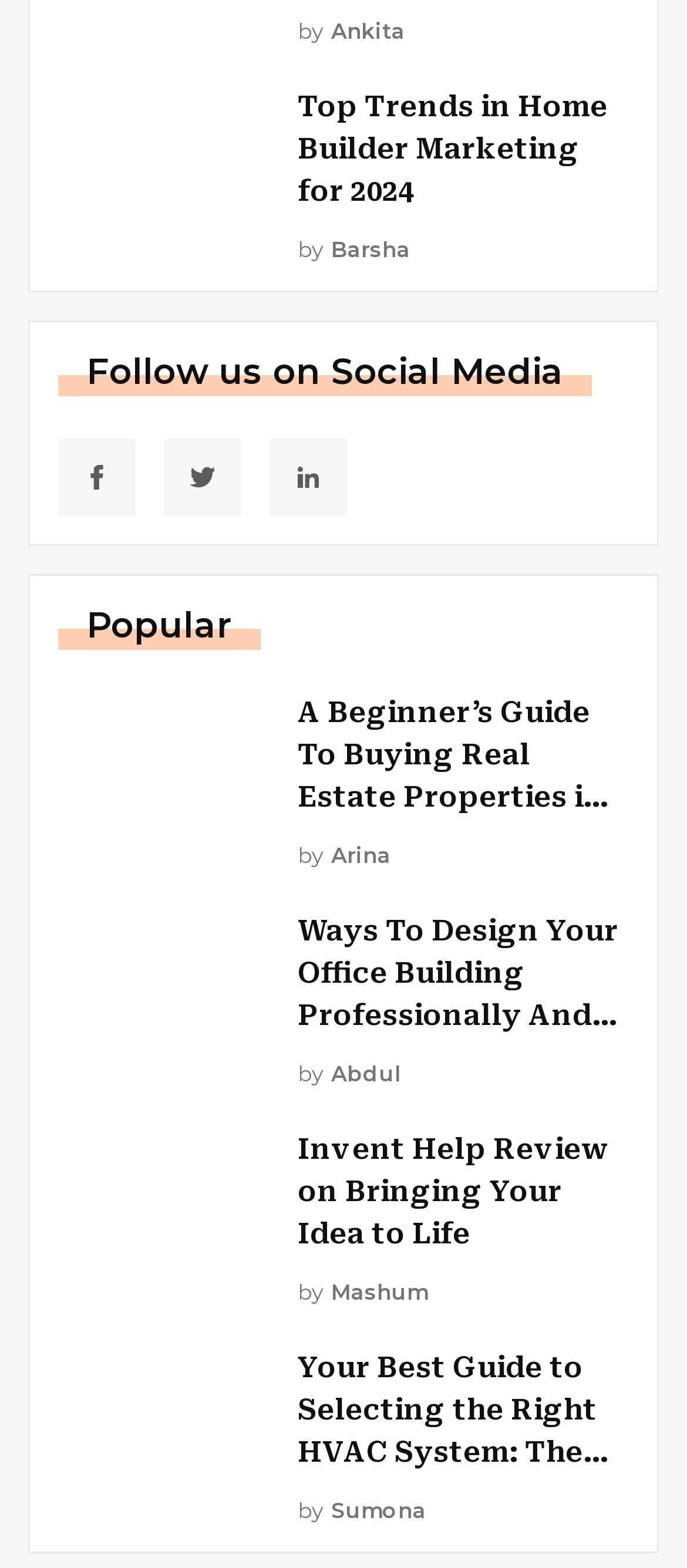What is the title of the article with the image 'Design Your Office Building'?
Based on the image content, provide your answer in one word or a short phrase.

Ways To Design Your Office Building Professionally And Automated